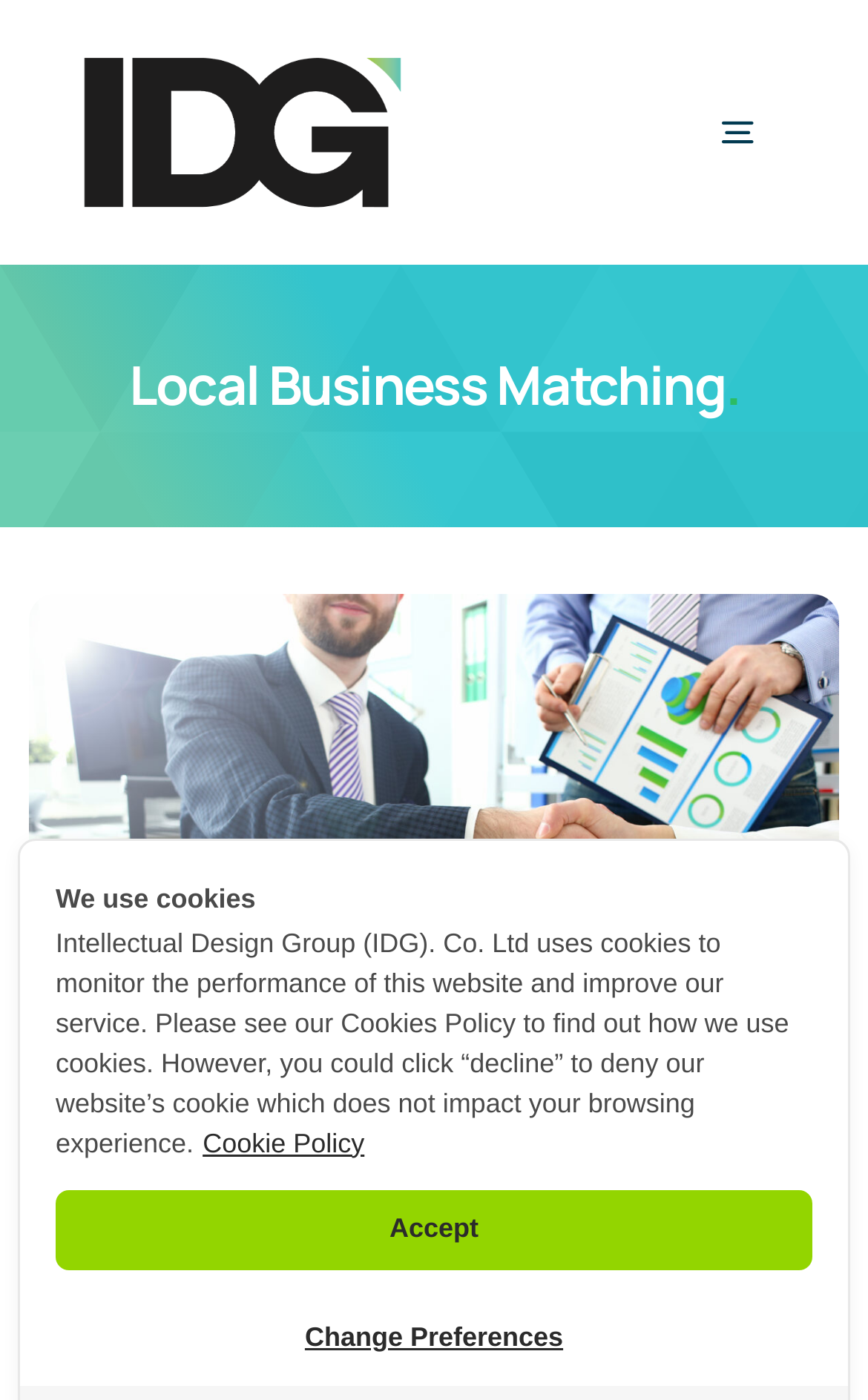Calculate the bounding box coordinates for the UI element based on the following description: "Global". Ensure the coordinates are four float numbers between 0 and 1, i.e., [left, top, right, bottom].

[0.0, 0.707, 1.0, 0.822]